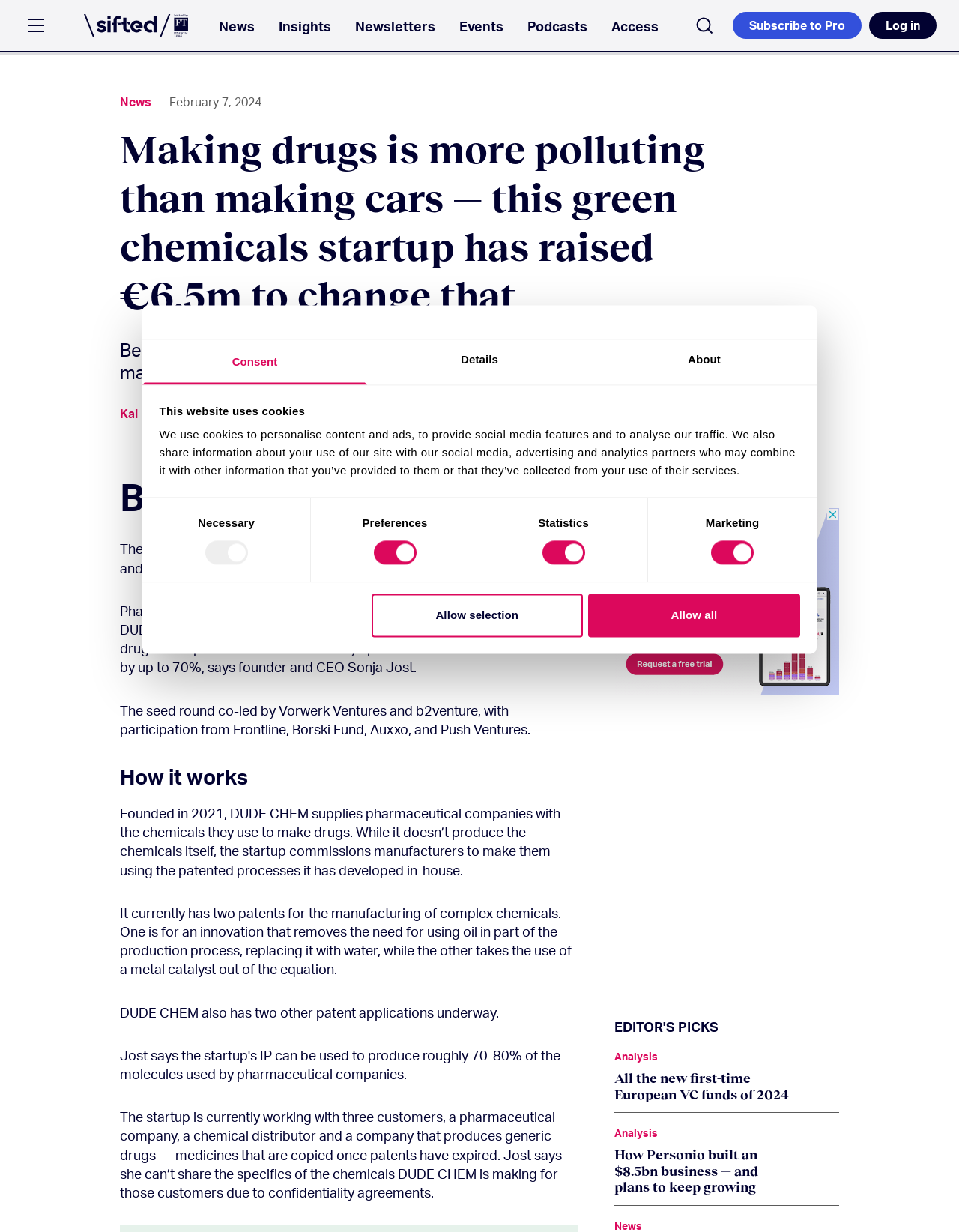Please identify the bounding box coordinates of the area that needs to be clicked to follow this instruction: "Log in".

[0.906, 0.01, 0.977, 0.032]